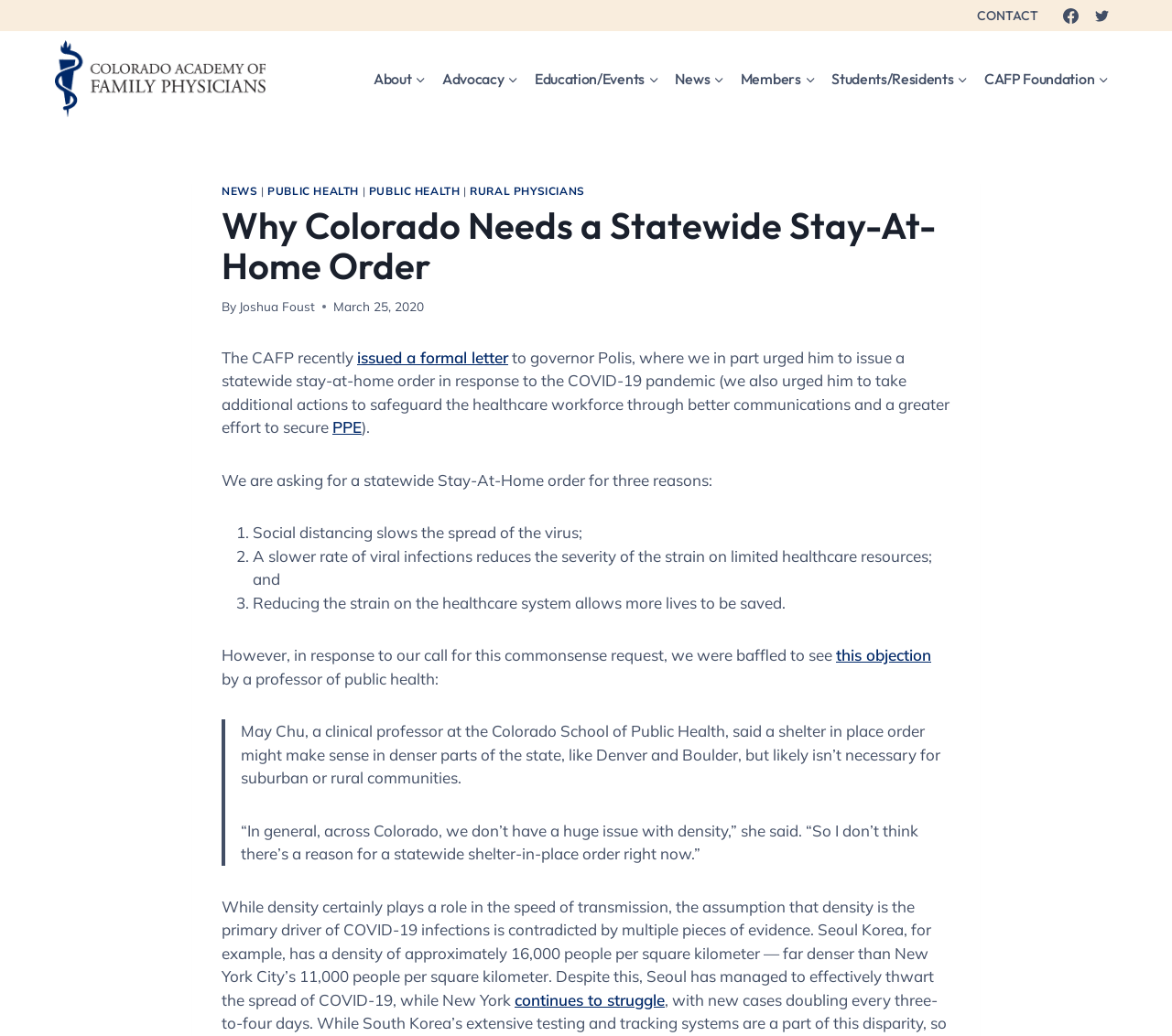Based on the element description: "Twitter", identify the UI element and provide its bounding box coordinates. Use four float numbers between 0 and 1, [left, top, right, bottom].

[0.927, 0.0, 0.953, 0.03]